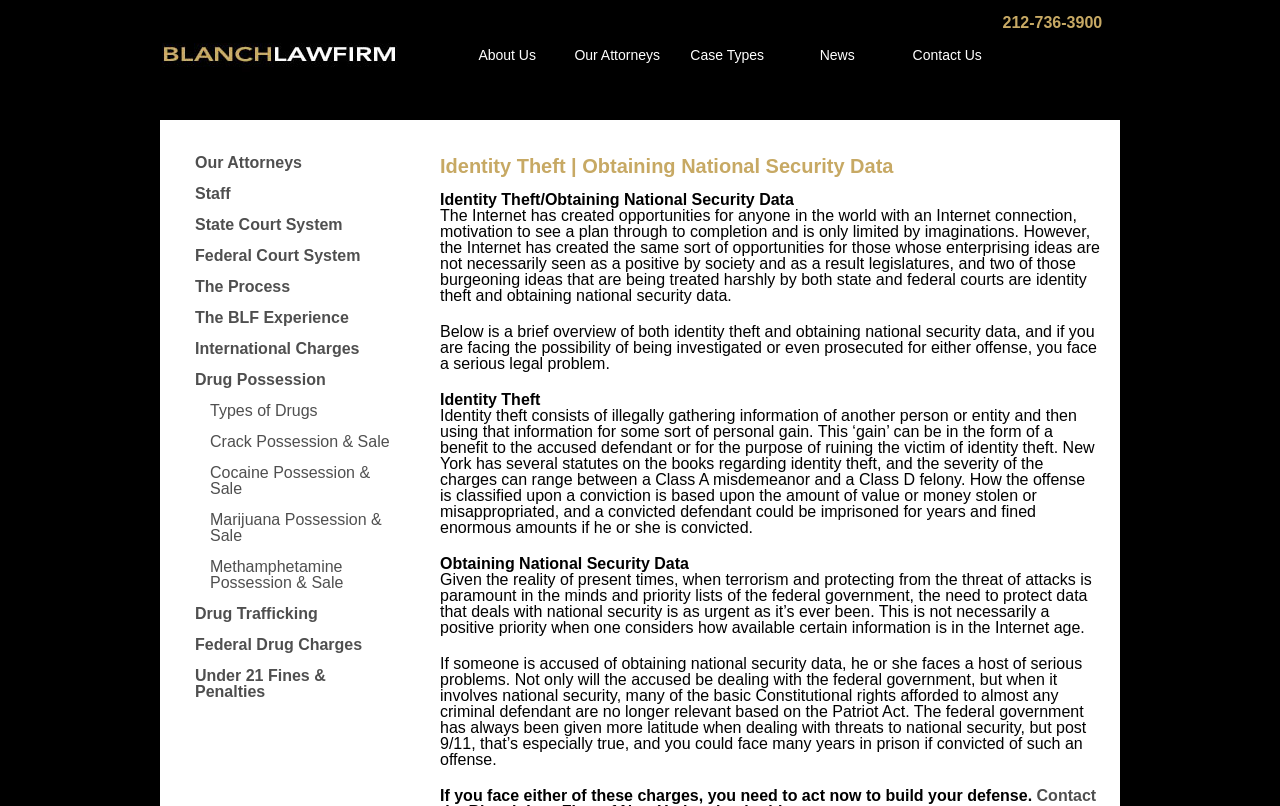Please answer the following question using a single word or phrase: 
How many links are under the 'Our Attorneys' section?

2